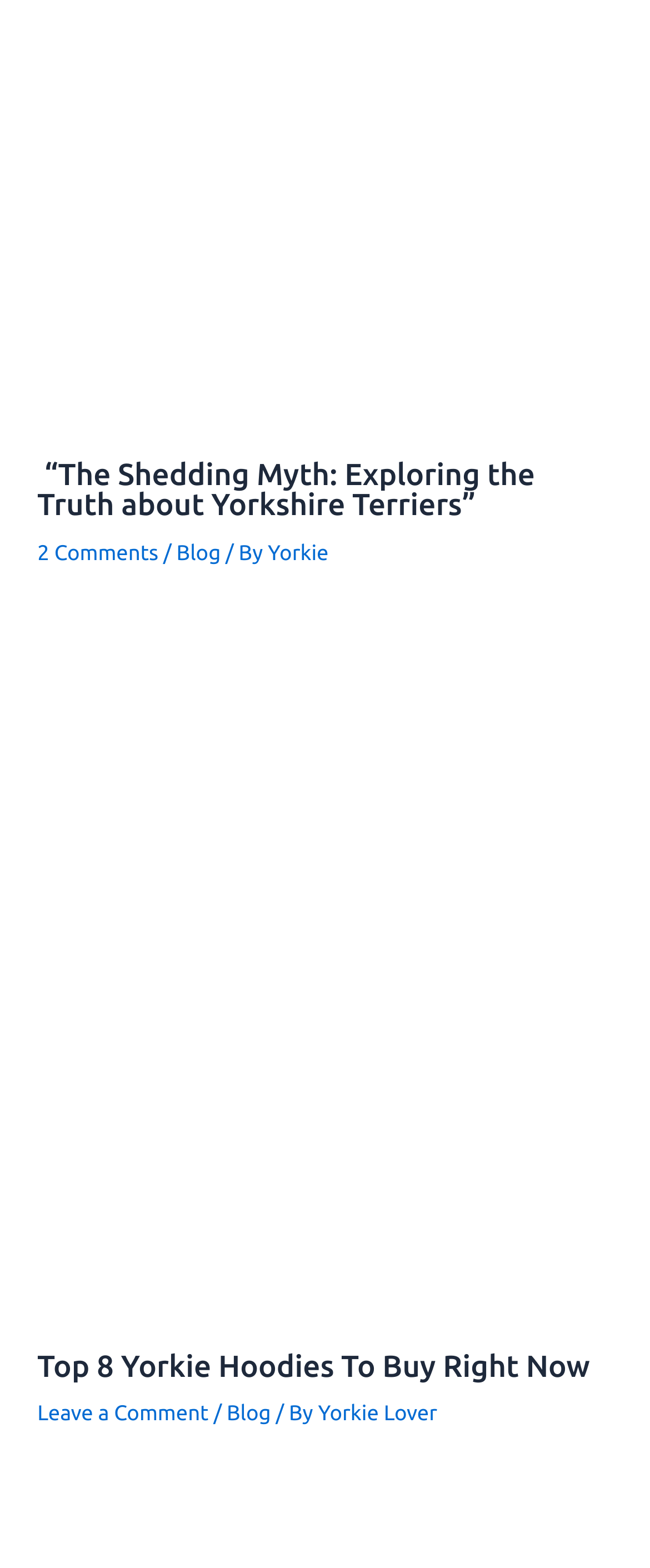Bounding box coordinates are specified in the format (top-left x, top-left y, bottom-right x, bottom-right y). All values are floating point numbers bounded between 0 and 1. Please provide the bounding box coordinate of the region this sentence describes: 2 Comments

[0.058, 0.345, 0.244, 0.36]